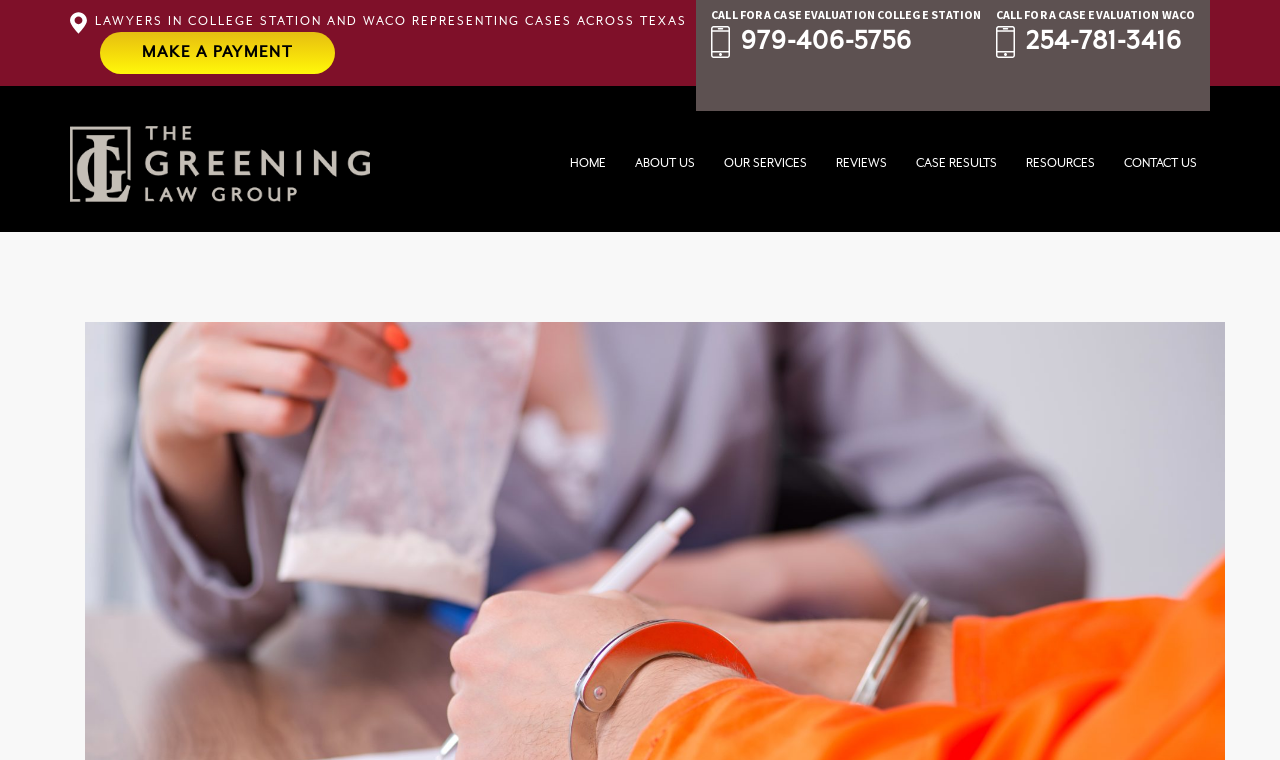What is the main heading displayed on the webpage? Please provide the text.

FIRST-TIME DRUG POSSESSION CHARGES IN TEXAS – WHAT YOU NEED TO KNOW